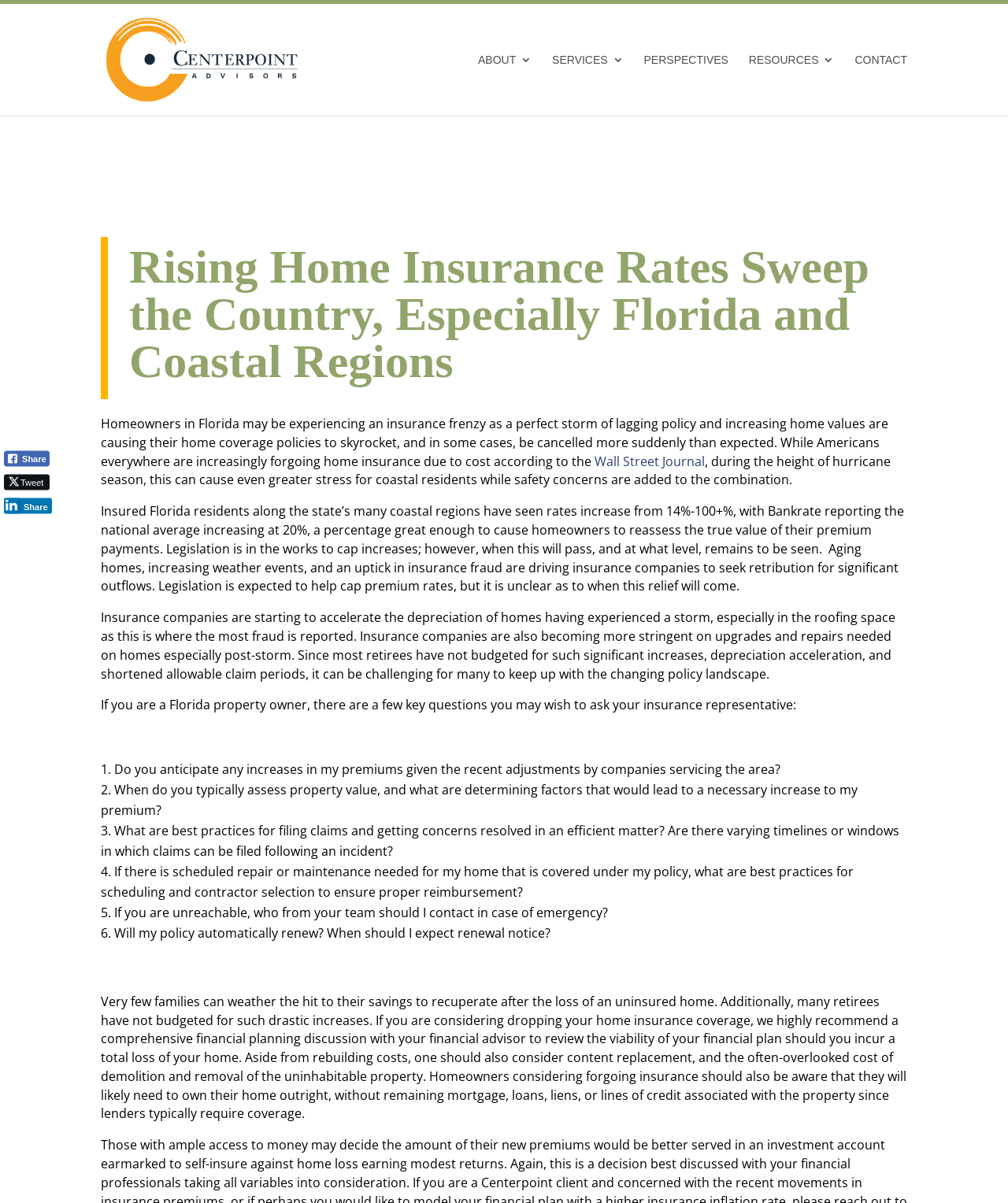Find the bounding box coordinates of the element I should click to carry out the following instruction: "Click the 'PERSPECTIVES' link".

[0.639, 0.045, 0.723, 0.096]